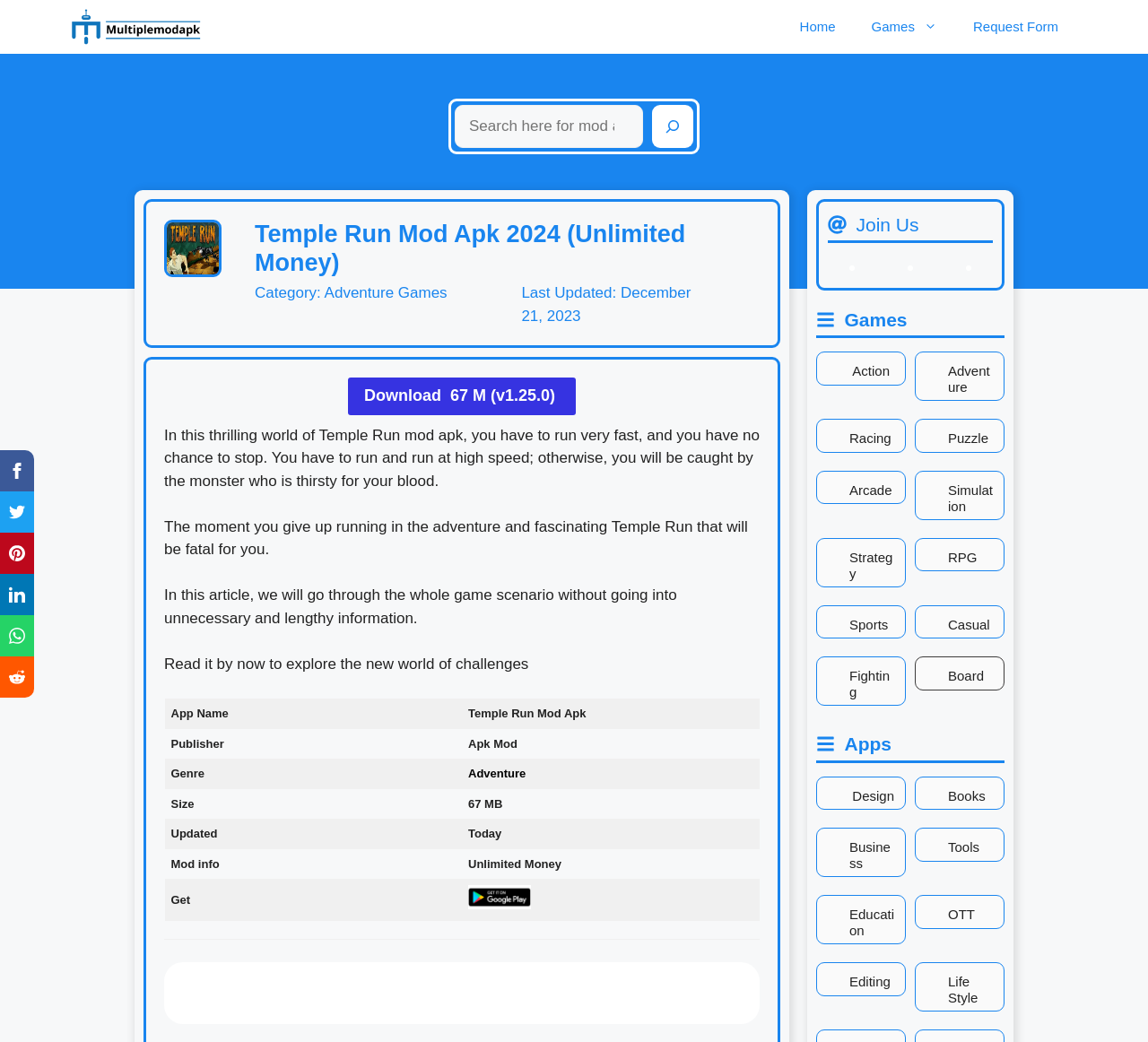Please determine the bounding box coordinates of the element's region to click in order to carry out the following instruction: "Search for a game". The coordinates should be four float numbers between 0 and 1, i.e., [left, top, right, bottom].

[0.391, 0.095, 0.609, 0.148]